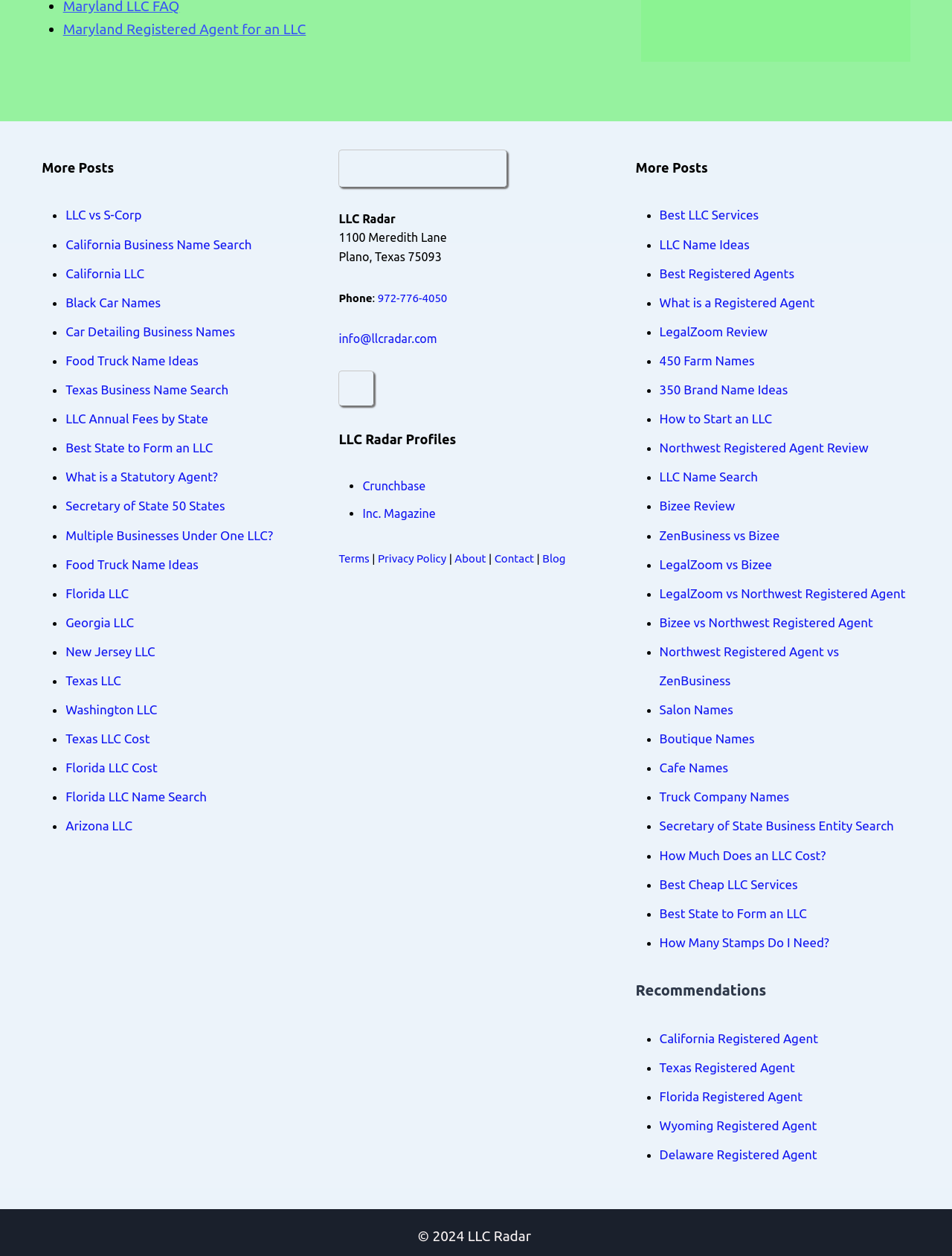Give the bounding box coordinates for this UI element: "What is a Registered Agent". The coordinates should be four float numbers between 0 and 1, arranged as [left, top, right, bottom].

[0.693, 0.235, 0.856, 0.246]